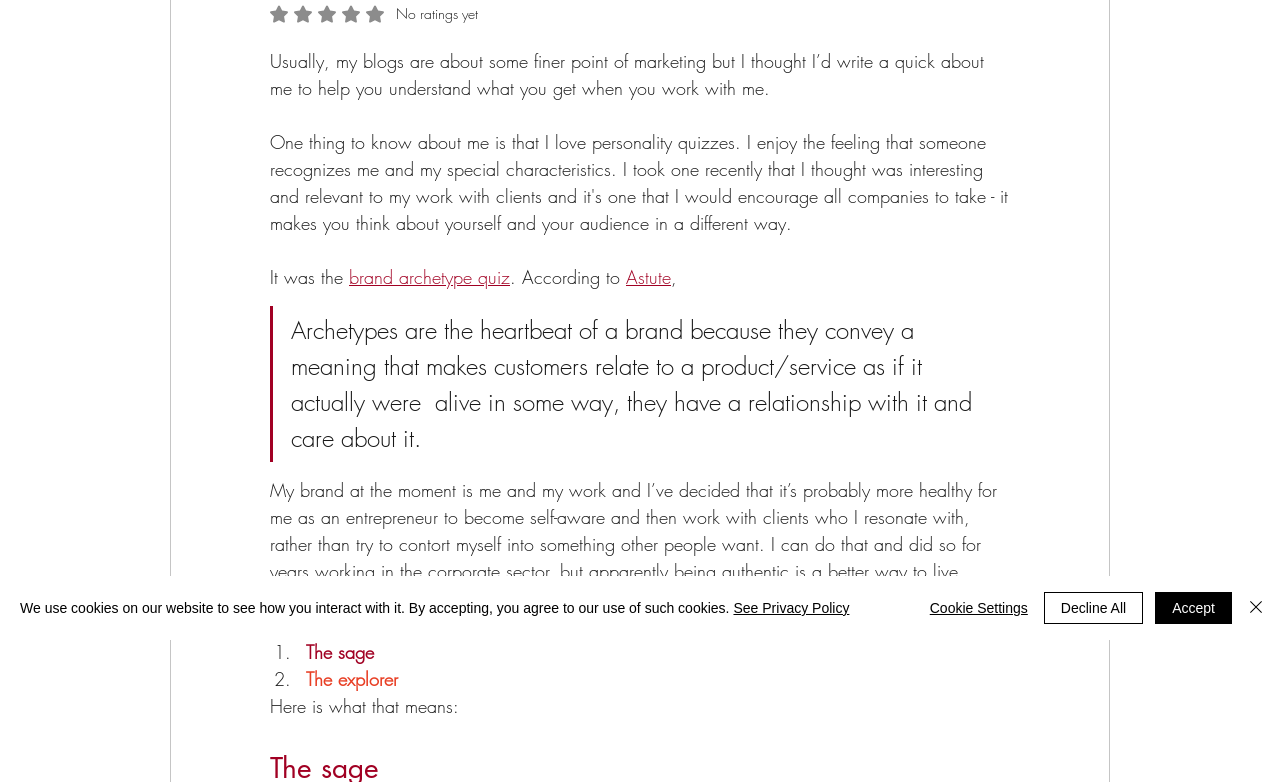Identify the bounding box of the HTML element described here: "Accept". Provide the coordinates as four float numbers between 0 and 1: [left, top, right, bottom].

[0.902, 0.757, 0.962, 0.798]